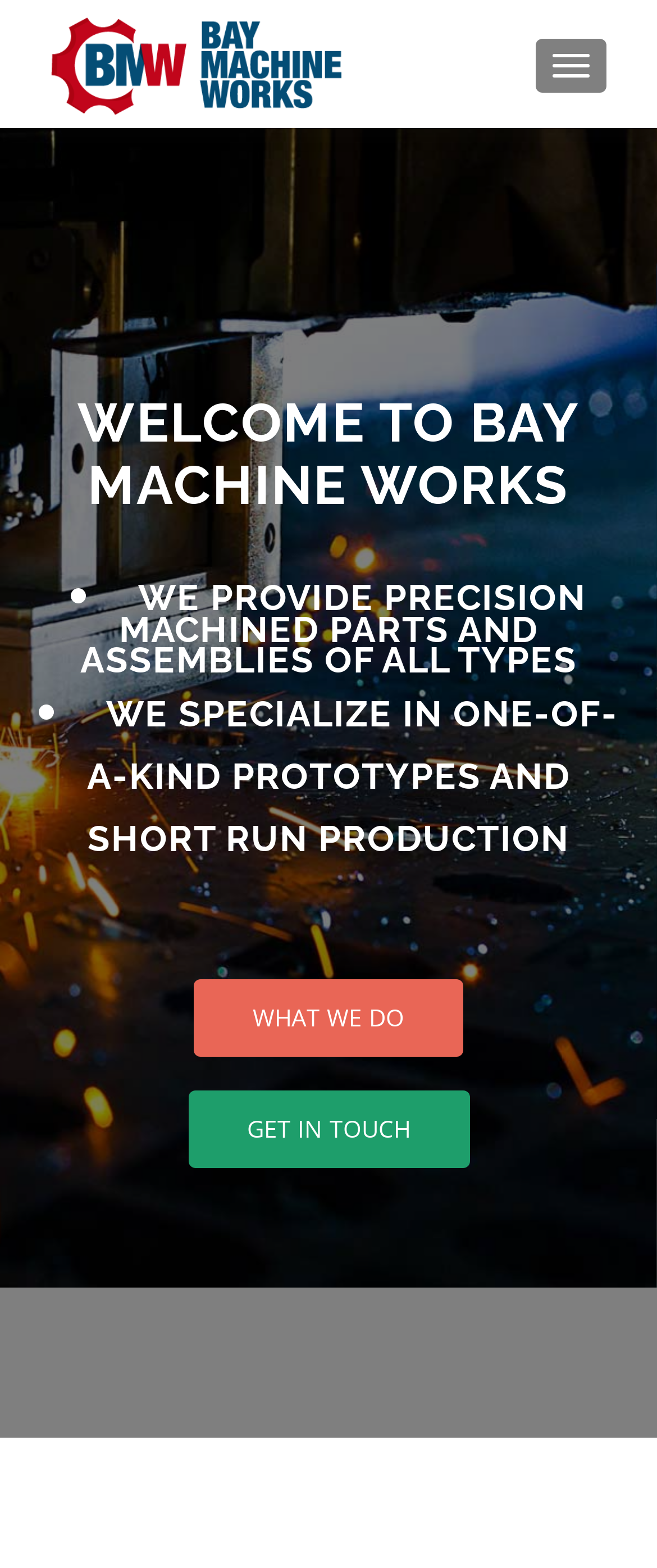What is the name of the machine shop?
Craft a detailed and extensive response to the question.

The name of the machine shop can be found in the link element with the text 'BayMachineWorks' and also in the image element with the same text, which is likely the logo of the company.